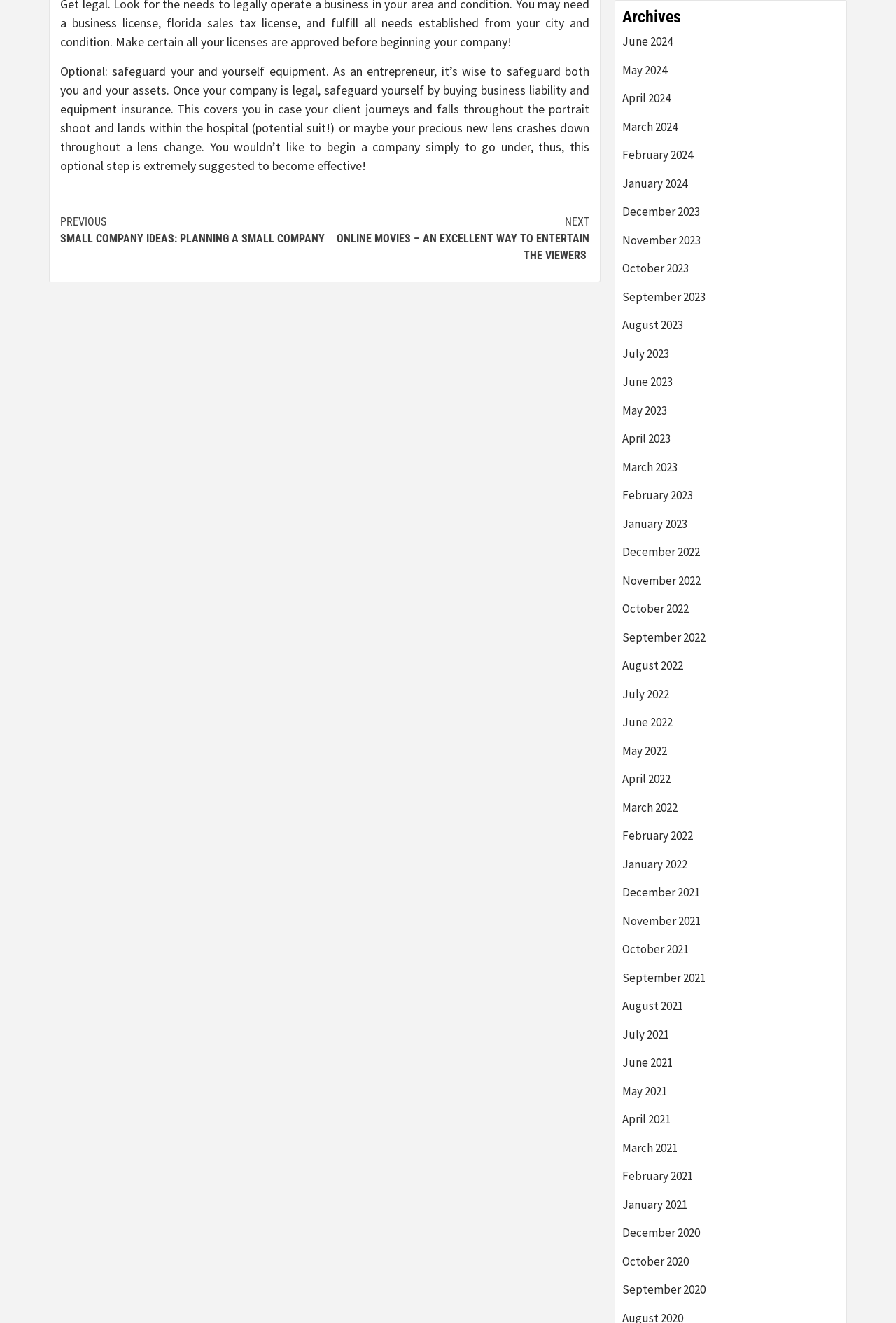Locate the bounding box coordinates of the segment that needs to be clicked to meet this instruction: "Visit 'PREVIOUS SMALL COMPANY IDEAS: PLANNING A SMALL COMPANY'".

[0.067, 0.161, 0.362, 0.187]